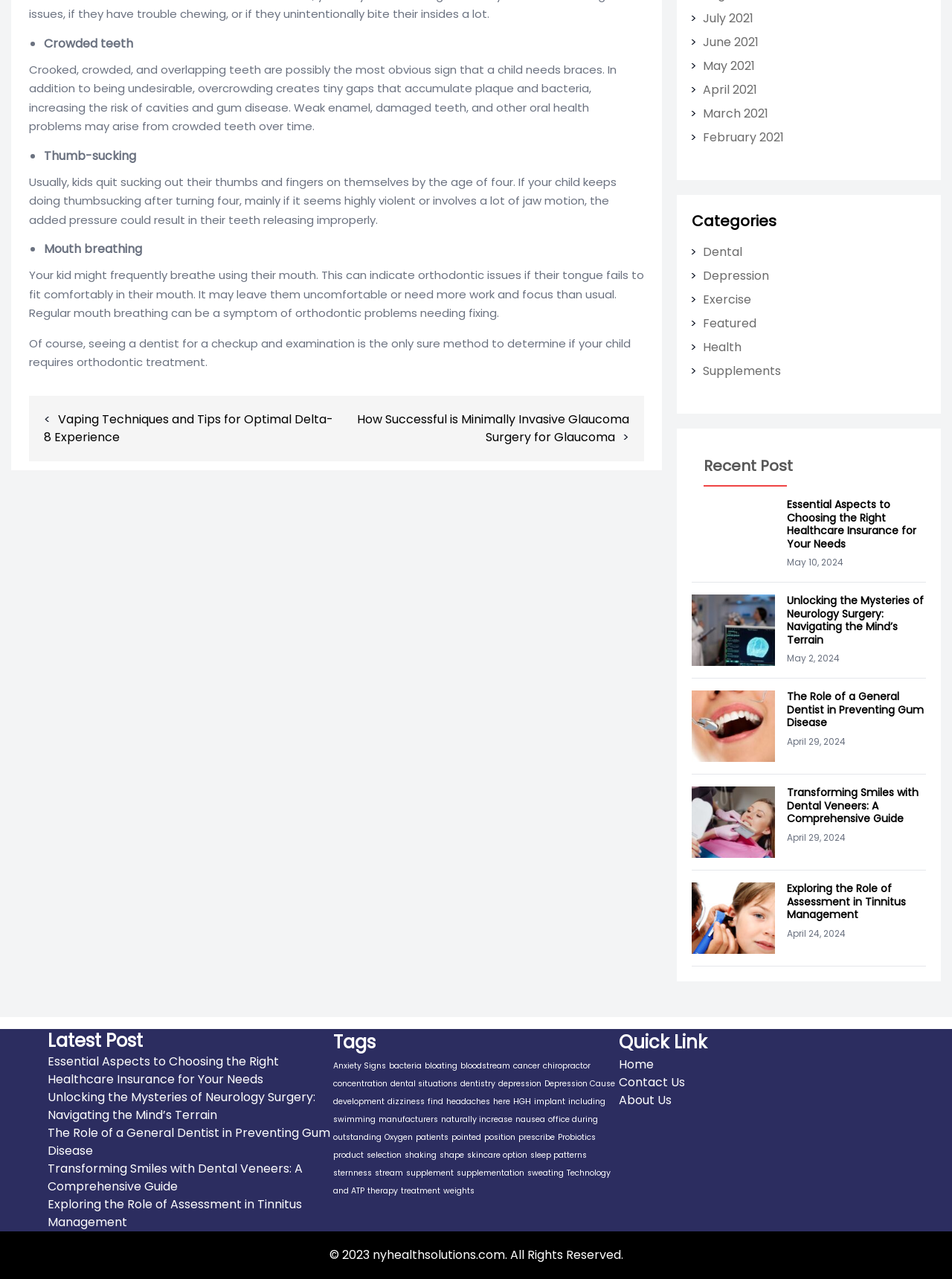Determine the coordinates of the bounding box that should be clicked to complete the instruction: "Click on the 'Posts' navigation". The coordinates should be represented by four float numbers between 0 and 1: [left, top, right, bottom].

[0.03, 0.309, 0.677, 0.361]